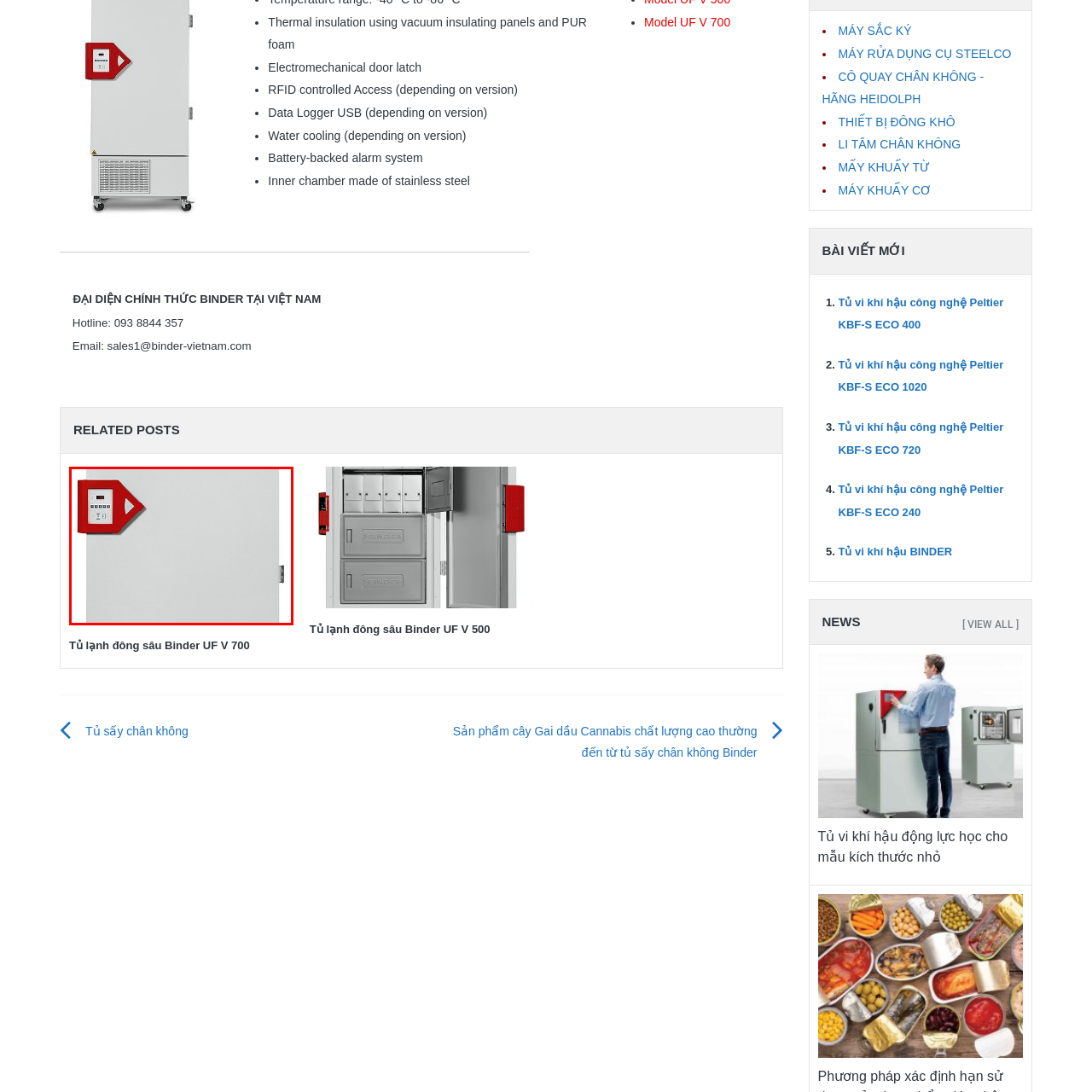Examine the image inside the red bounding box and deliver a thorough answer to the question that follows, drawing information from the image: What is the purpose of this refrigerator?

The Binder UF V 700 deep-freeze refrigerator is specifically designed for deep-freezing applications, providing reliable thermal insulation and optimal performance, making it ideal for laboratory or commercial use.